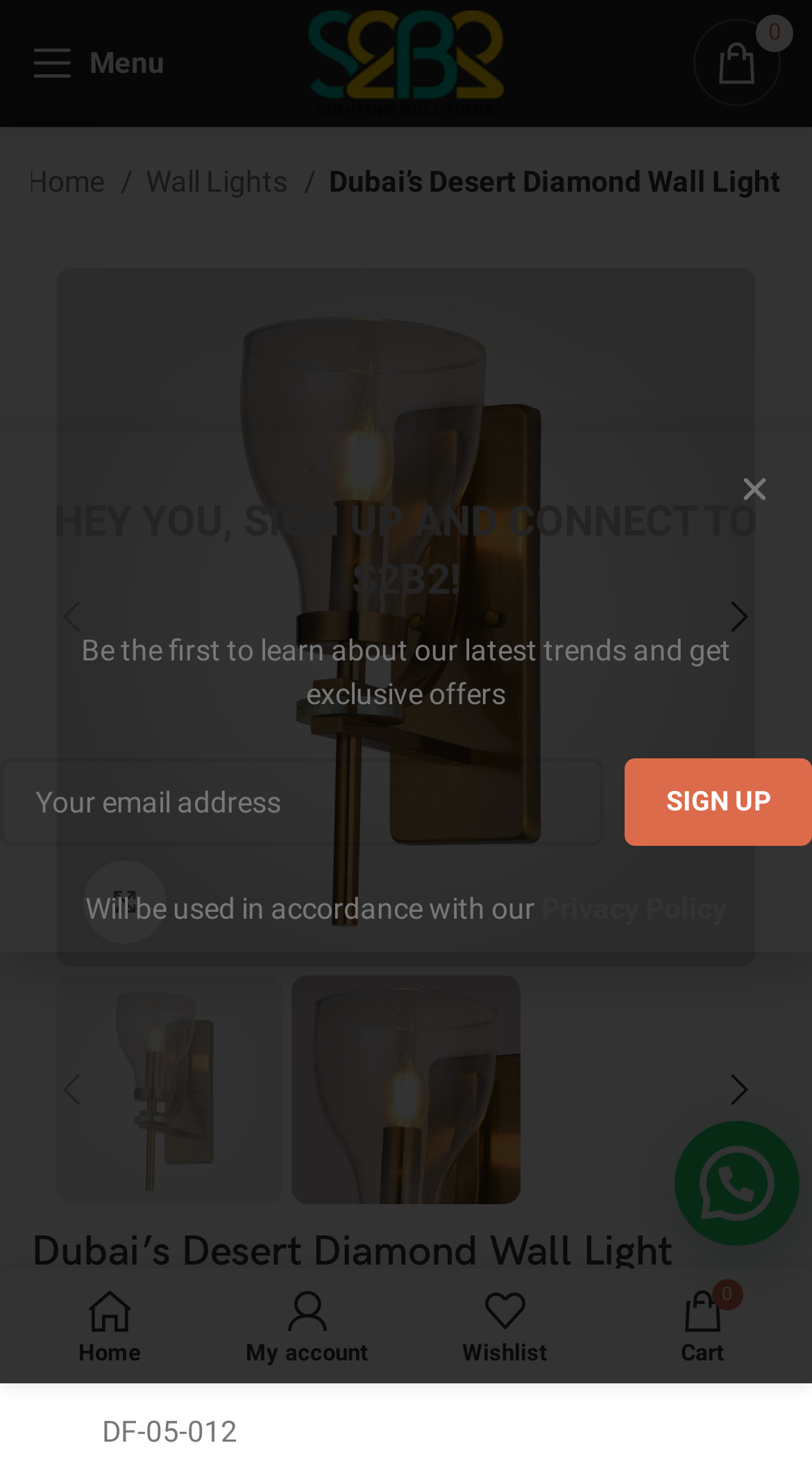Answer the question with a single word or phrase: 
What is the name of the lighting collection?

Dubai's Desert Diamond S2B2 Luxury Lighting Collection